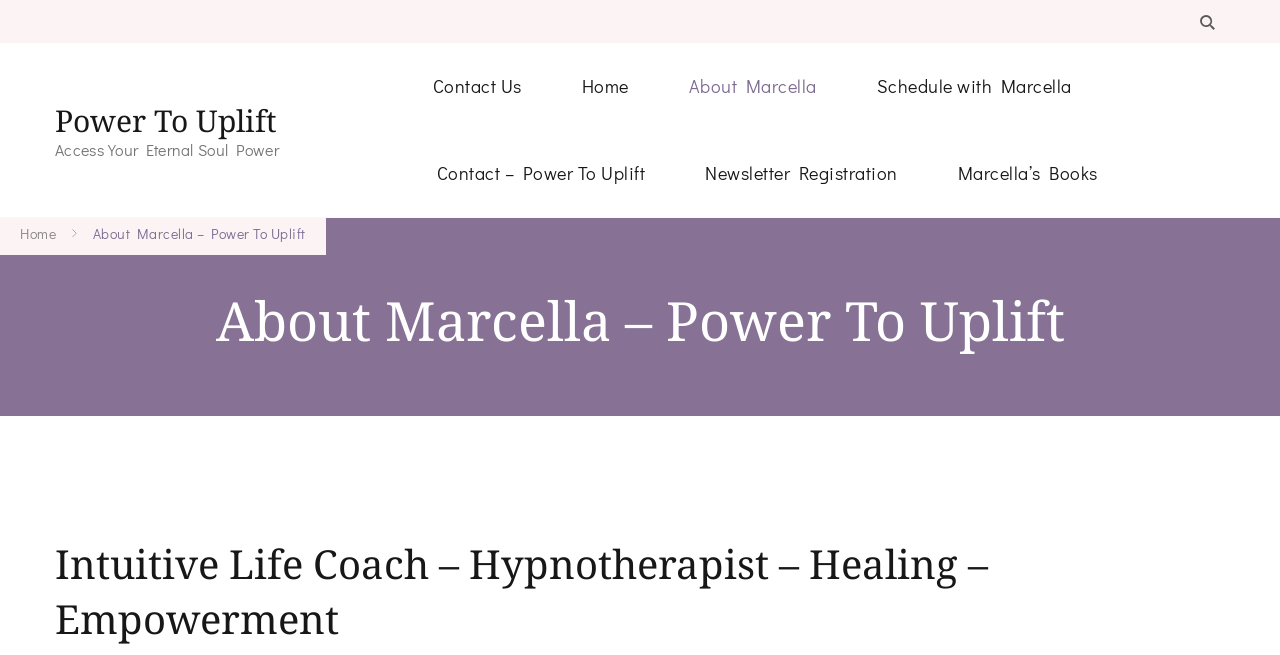Please give a concise answer to this question using a single word or phrase: 
What is the main theme of the webpage?

Personal Development